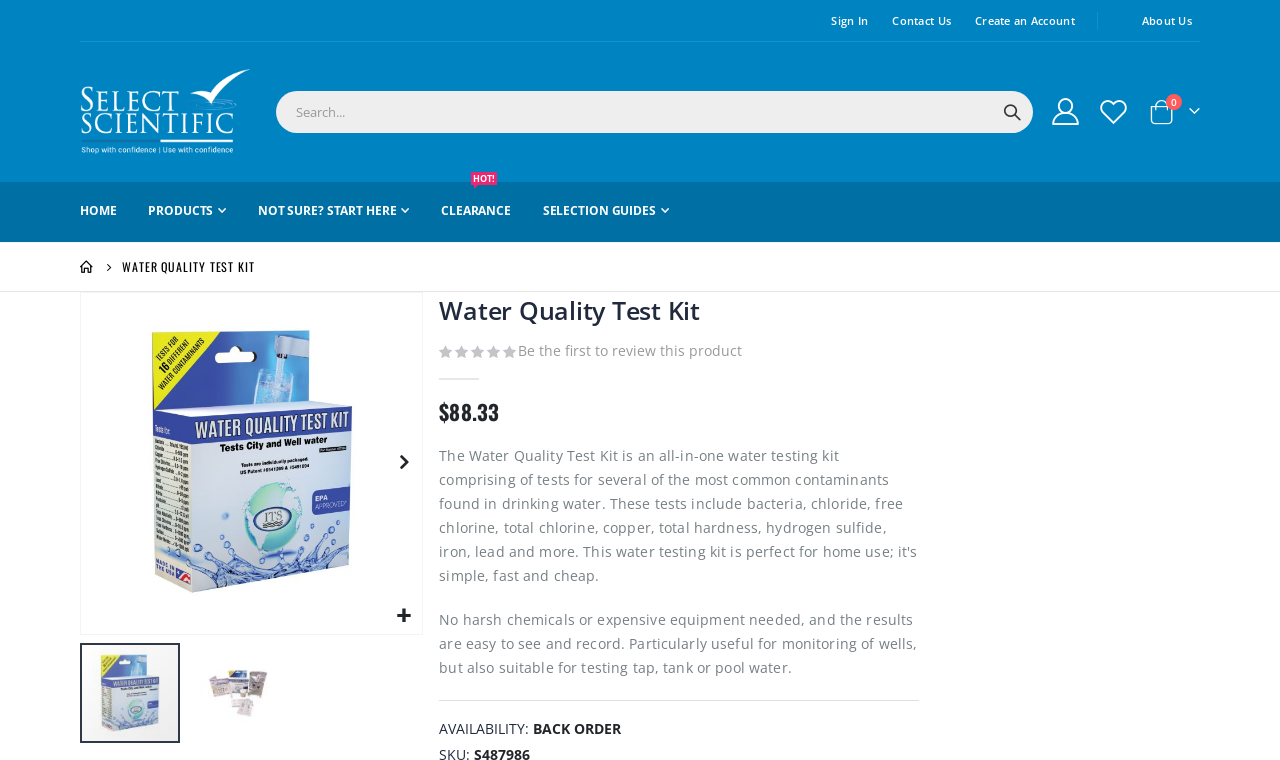What is the availability of the product?
Please provide a single word or phrase in response based on the screenshot.

BACK ORDER